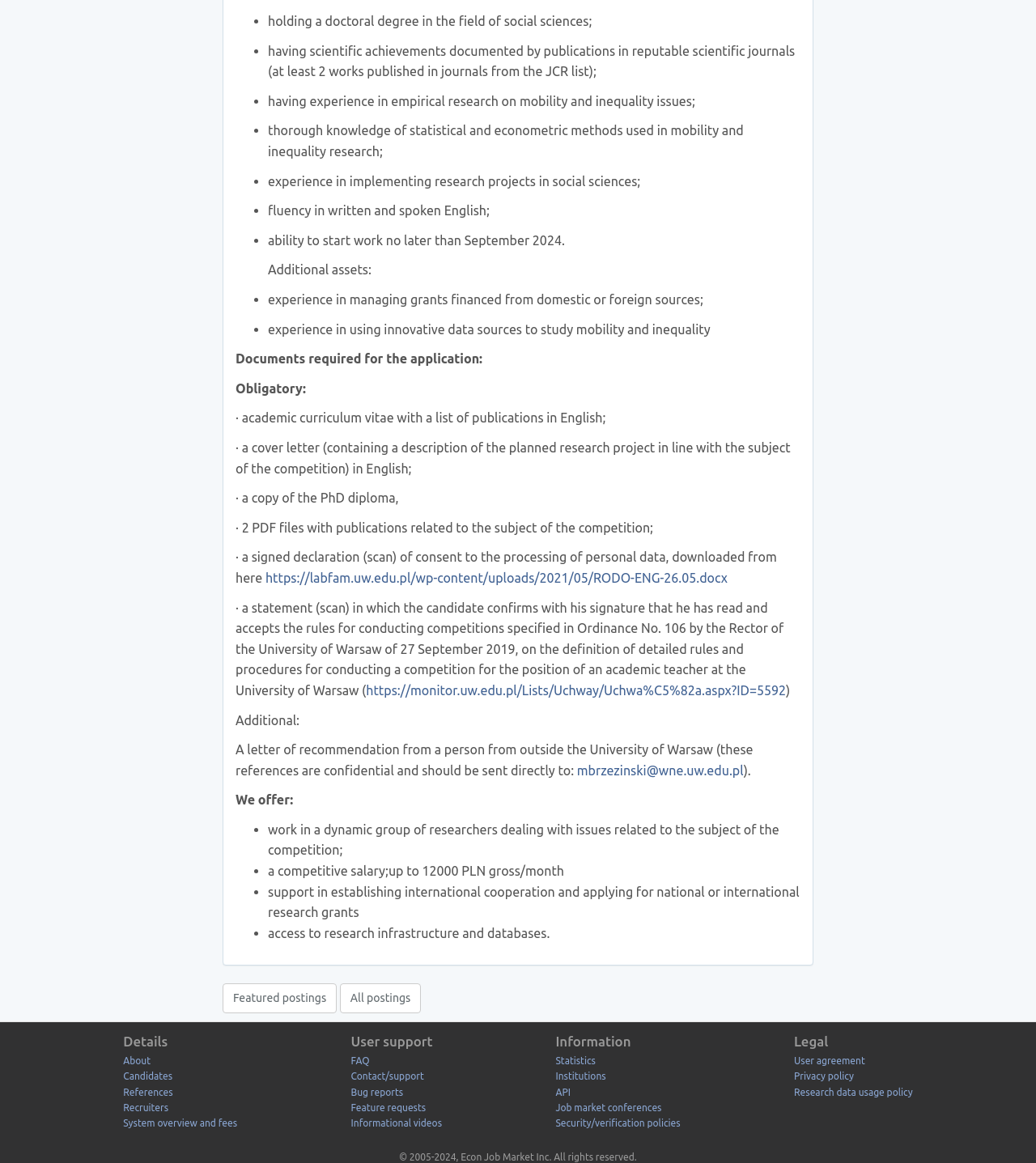Answer the question with a single word or phrase: 
What is the language proficiency required for the job?

fluency in English